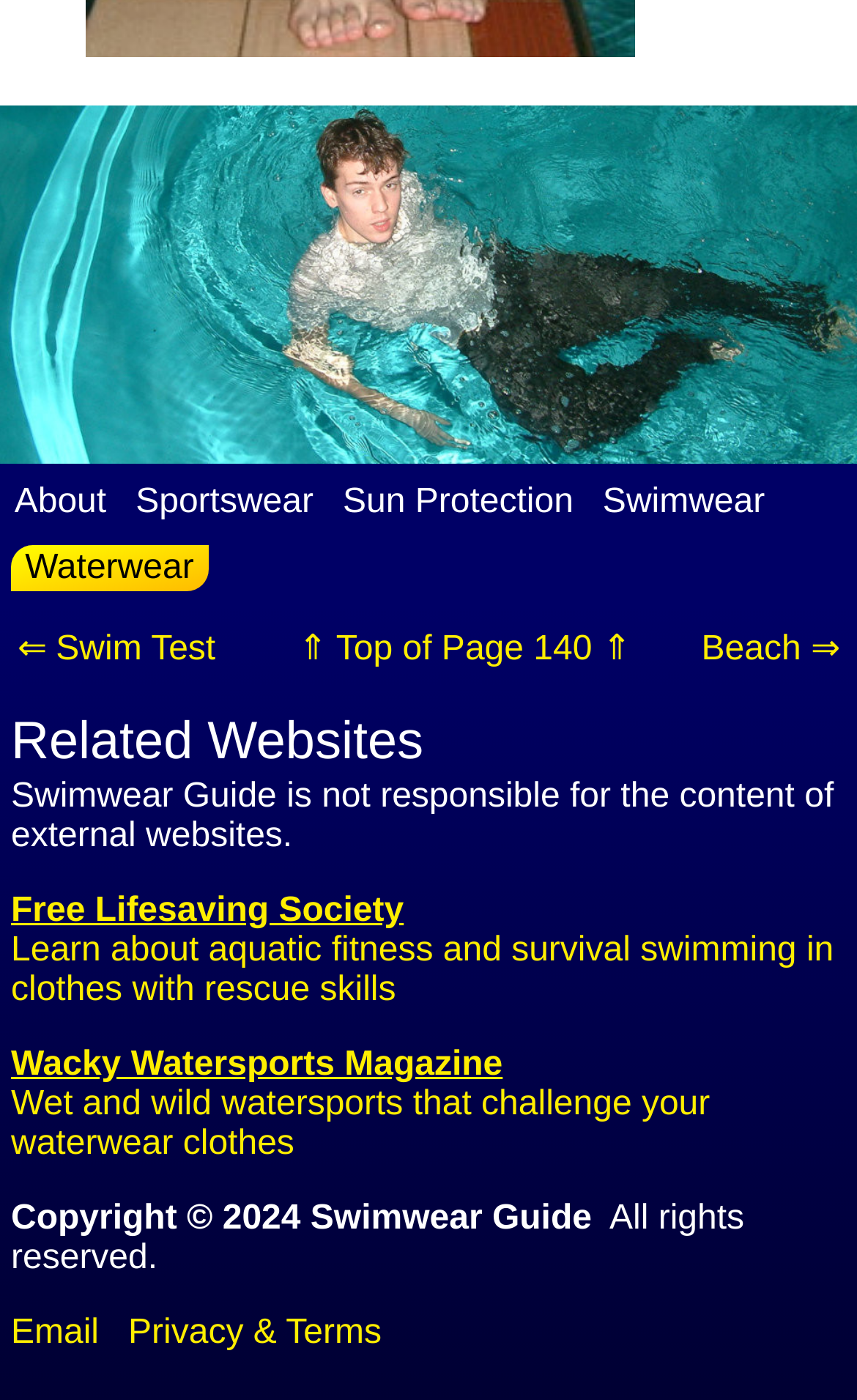Please pinpoint the bounding box coordinates for the region I should click to adhere to this instruction: "Click on About".

[0.008, 0.345, 0.135, 0.372]